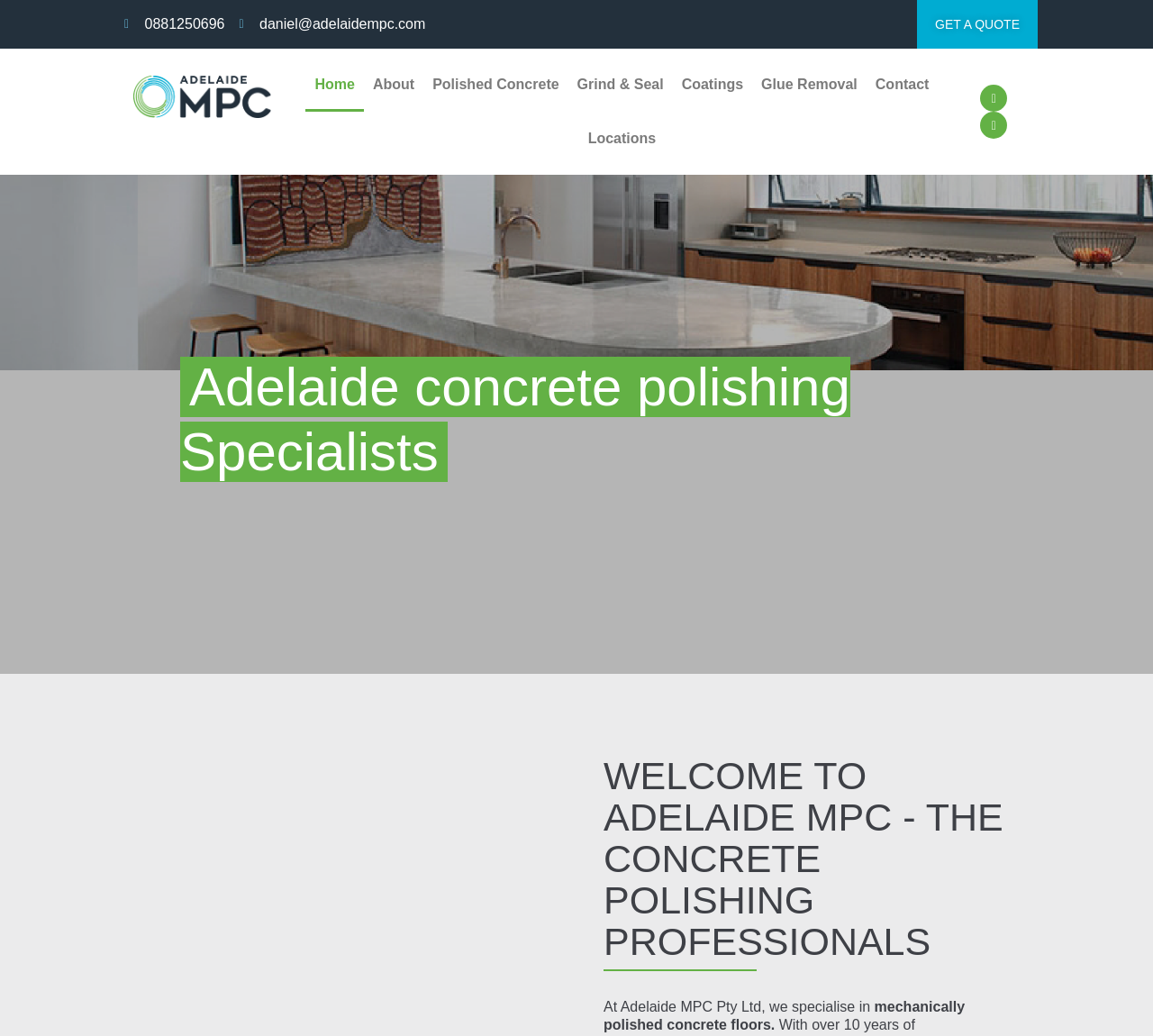Based on what you see in the screenshot, provide a thorough answer to this question: What is the main service provided by Adelaide MPC?

I inferred this by looking at the heading elements and the text content of the webpage, which mentions 'concrete polishing specialists' and 'mechanically polished concrete floors'.